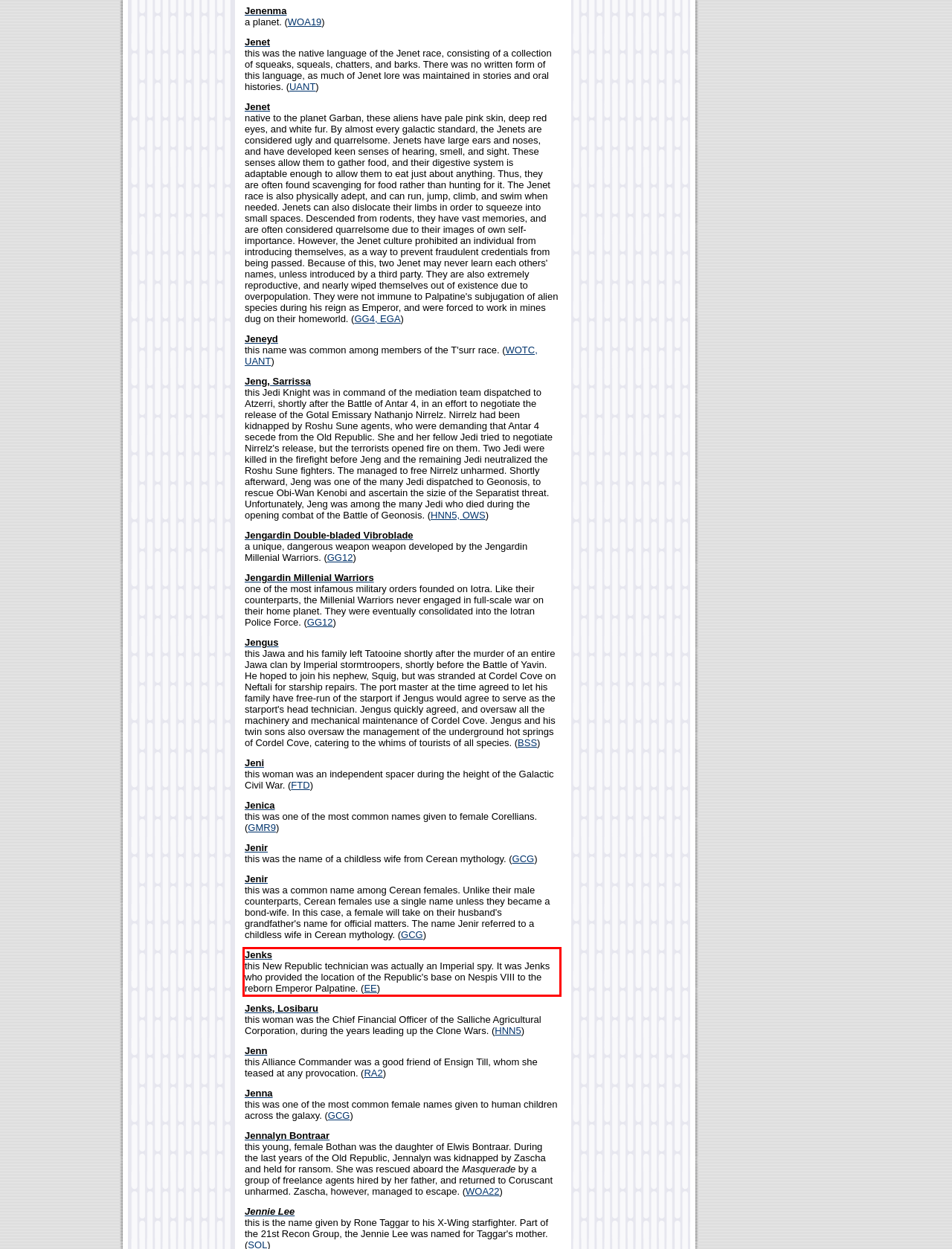You are given a screenshot with a red rectangle. Identify and extract the text within this red bounding box using OCR.

Jenks this New Republic technician was actually an Imperial spy. It was Jenks who provided the location of the Republic's base on Nespis VIII to the reborn Emperor Palpatine. (EE)